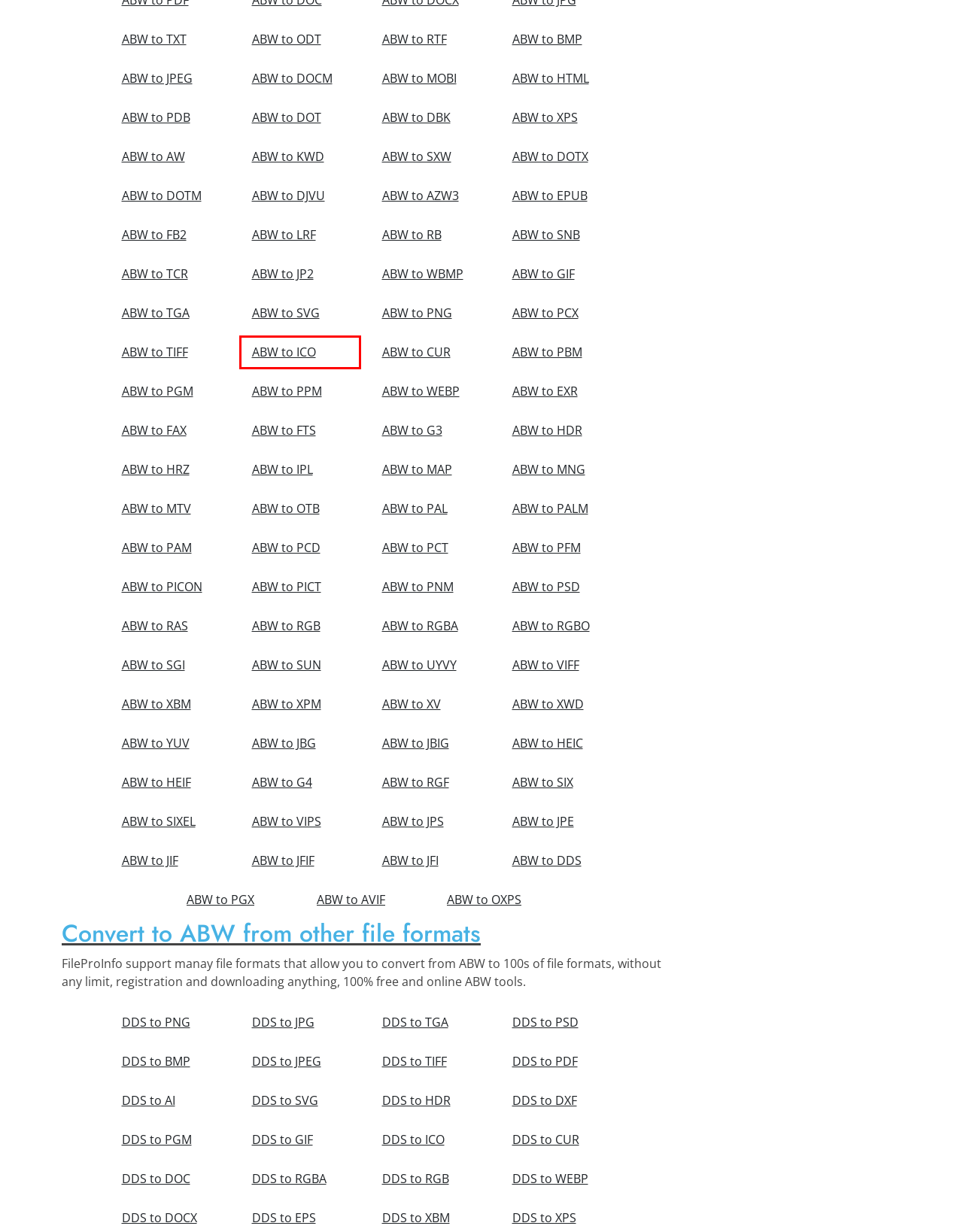Observe the provided screenshot of a webpage that has a red rectangle bounding box. Determine the webpage description that best matches the new webpage after clicking the element inside the red bounding box. Here are the candidates:
A. ABW to PNM Converter Online & Free - FileProInfo.com
B. ABW to WEBP Converter Online & Free - FileProInfo.com
C. ABW to RTF Converter Online & Free - FileProInfo.com
D. ABW to PGX Converter Online & Free - FileProInfo.com
E. DDS to PDF Converter Online & Free - FileProInfo.com
F. ABW to ICO Converter Online & Free - FileProInfo.com
G. ABW to FAX Converter Online & Free - FileProInfo.com
H. ABW to RB Converter Online & Free - FileProInfo.com

F